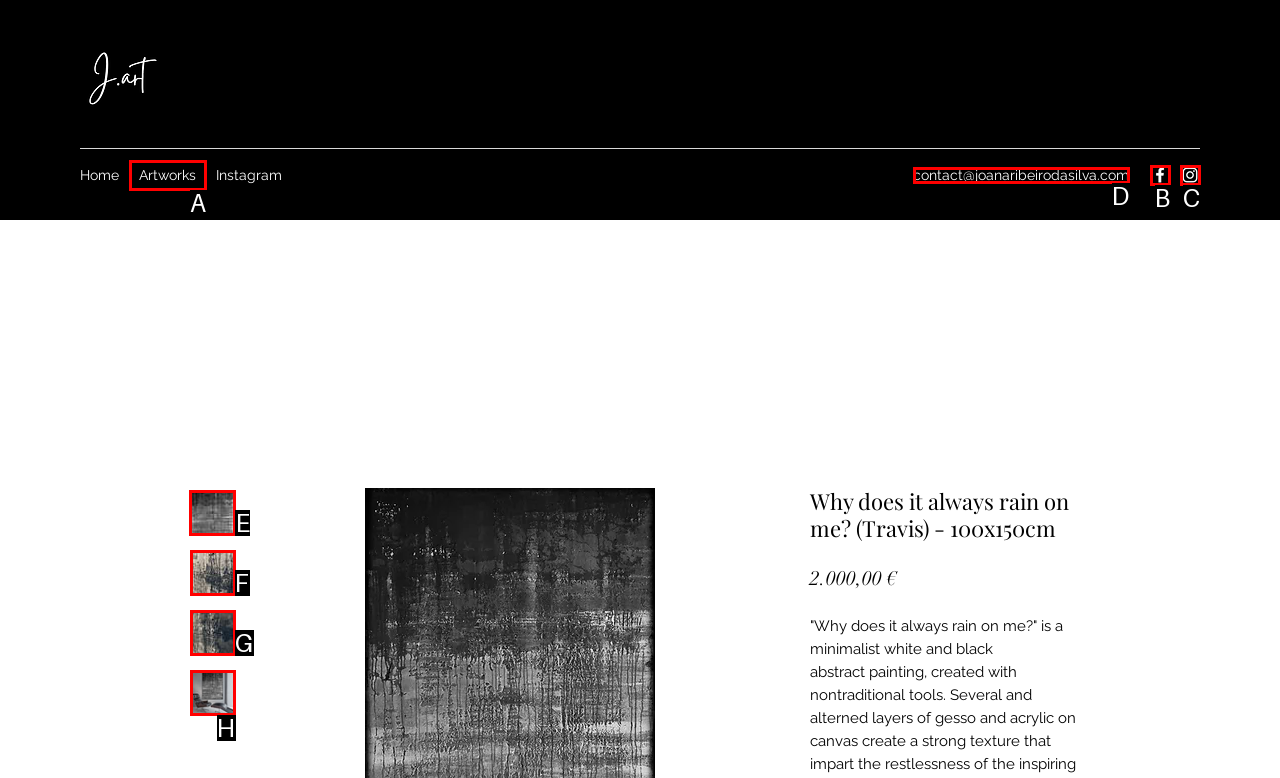Given the task: View the 'Why does it always rain on me?' artwork, indicate which boxed UI element should be clicked. Provide your answer using the letter associated with the correct choice.

E